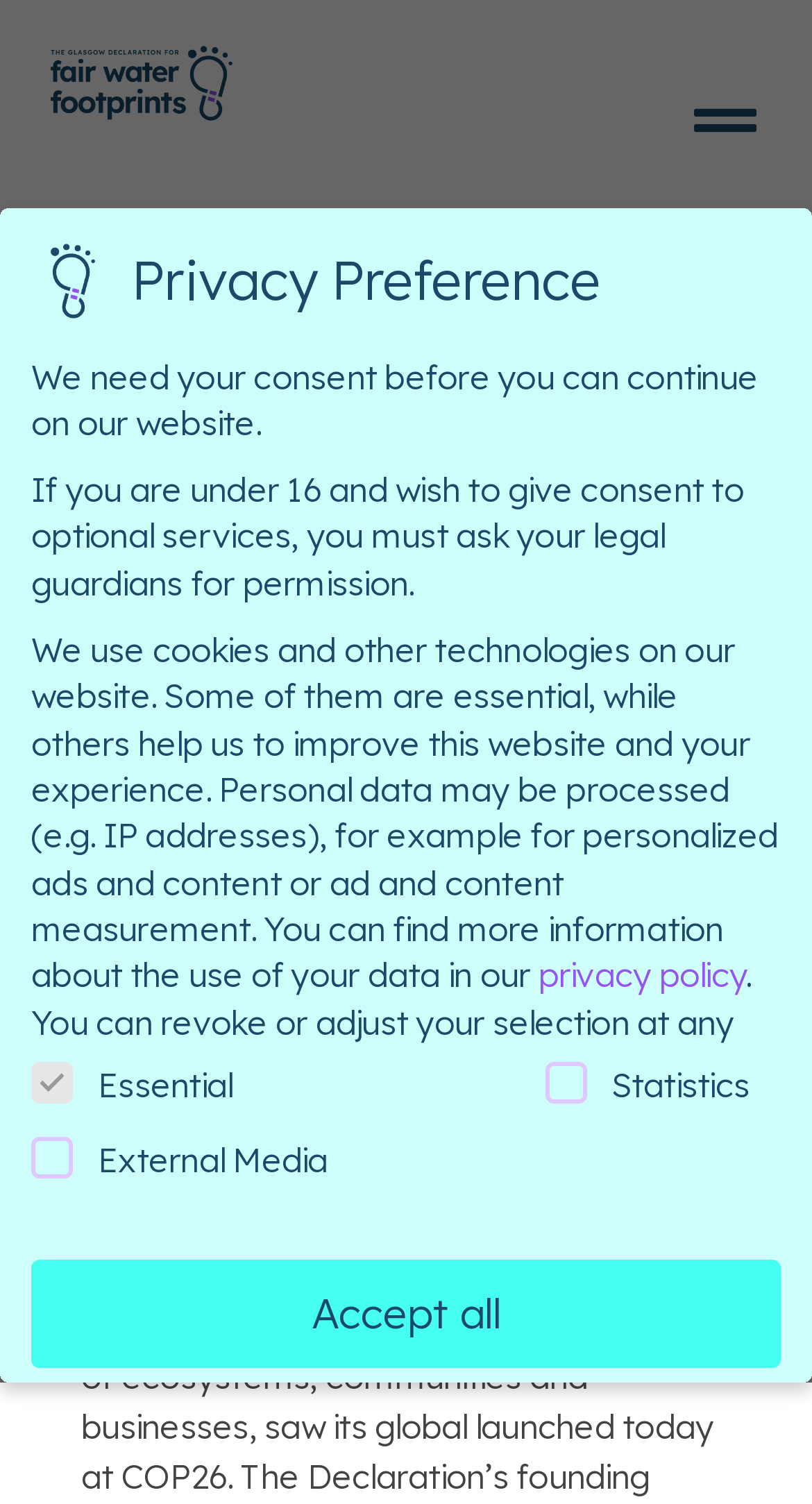Using details from the image, please answer the following question comprehensively:
What is the default state of the 'Essential' checkbox?

The checkbox element located at [0.287, 0.706, 0.32, 0.724] is checked by default, indicating that the 'Essential' option is enabled by default.